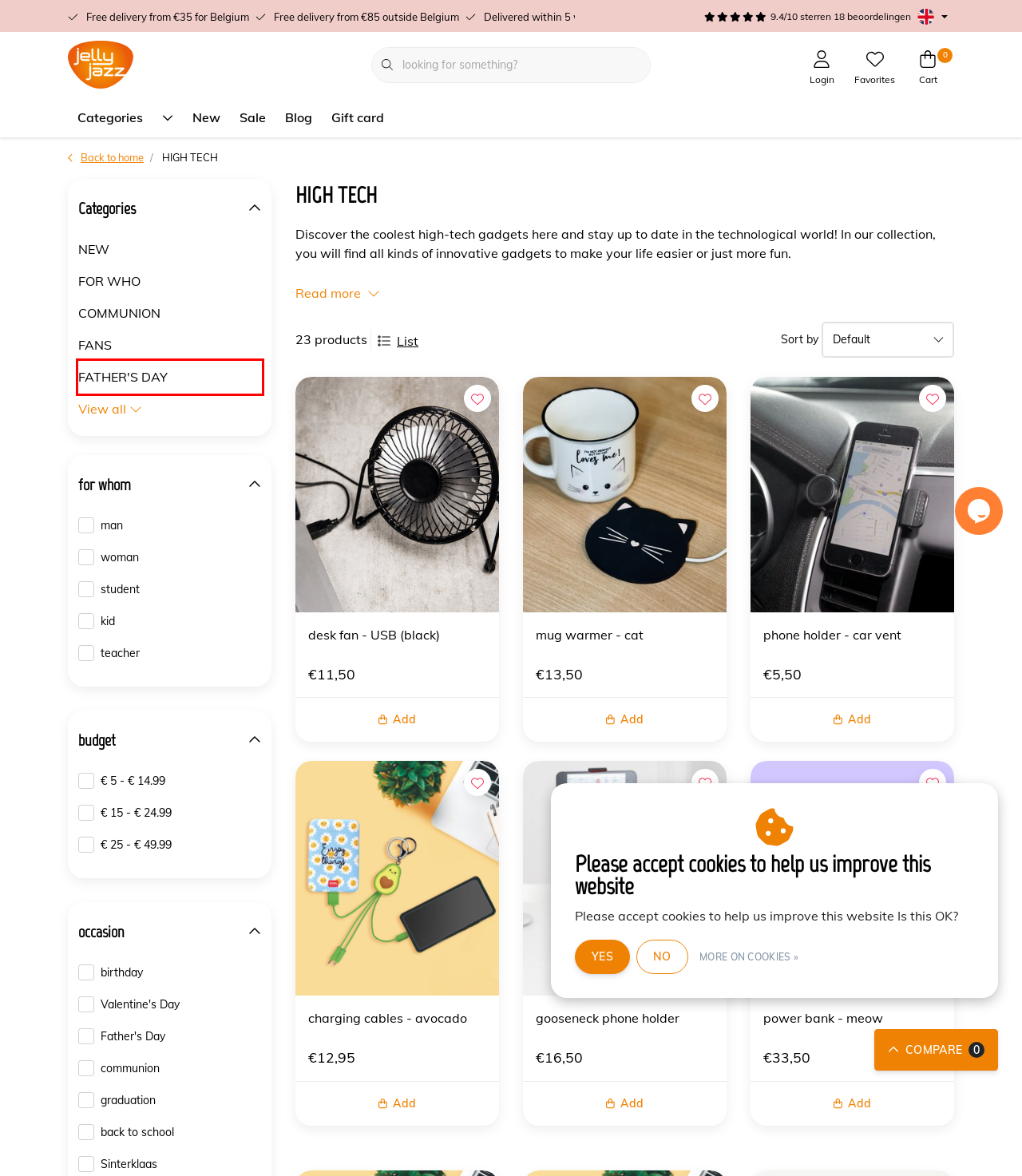Given a screenshot of a webpage featuring a red bounding box, identify the best matching webpage description for the new page after the element within the red box is clicked. Here are the options:
A. mug warmer - cat - JELLY JAZZ - JELLY JAZZ
B. gooseneck phone holder - JELLY JAZZ - JELLY JAZZ
C. Categories - JELLY JAZZ
D. NEW @ JELLY JAZZ - JELLY JAZZ
E. BLOG - JELLY JAZZ - JELLY JAZZ
F. FATHER'S DAY - JELLY JAZZ - JELLY JAZZ
G. BASKET - JELLY JAZZ - JELLY JAZZ
H. SALE - JELLY JAZZ - JELLY JAZZ

F